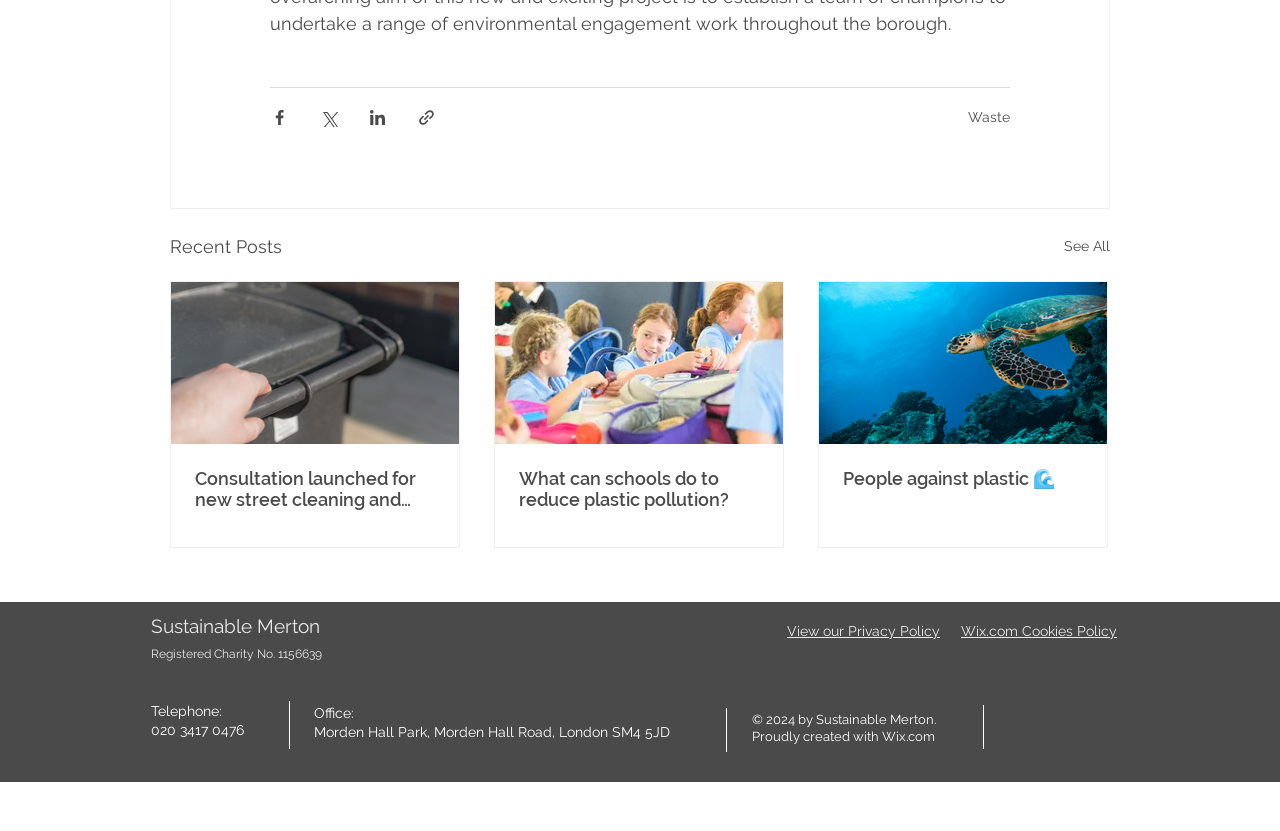Determine the bounding box coordinates of the region to click in order to accomplish the following instruction: "View recent posts". Provide the coordinates as four float numbers between 0 and 1, specifically [left, top, right, bottom].

[0.133, 0.279, 0.22, 0.314]